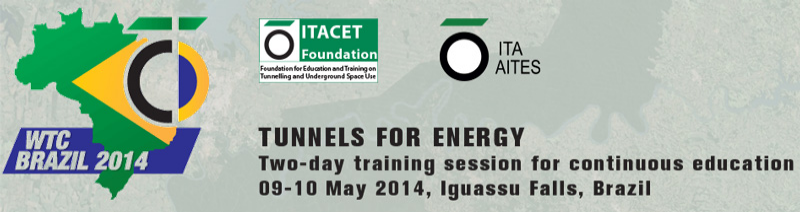Please reply to the following question with a single word or a short phrase:
What is the location of the 'Tunnels for Energy' event?

Iguassu Falls, Brazil